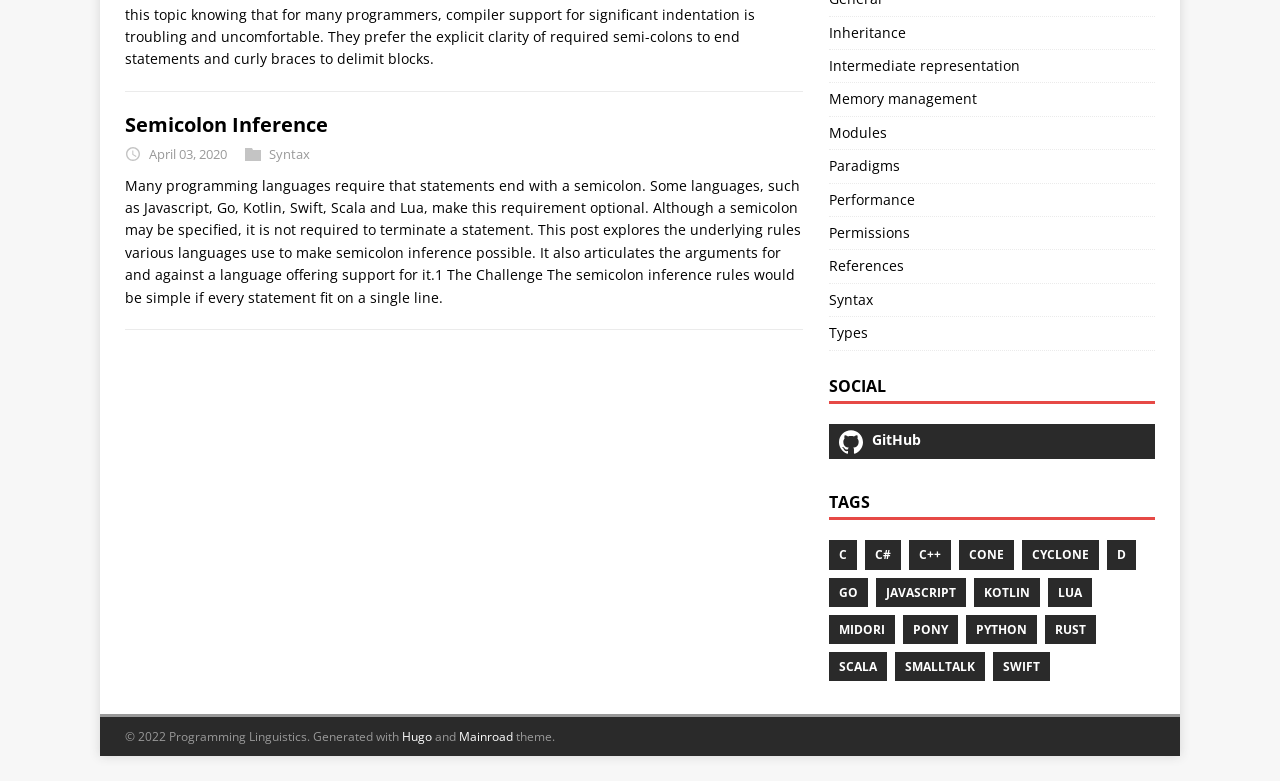Predict the bounding box coordinates of the UI element that matches this description: "Intermediate representation". The coordinates should be in the format [left, top, right, bottom] with each value between 0 and 1.

[0.647, 0.072, 0.797, 0.096]